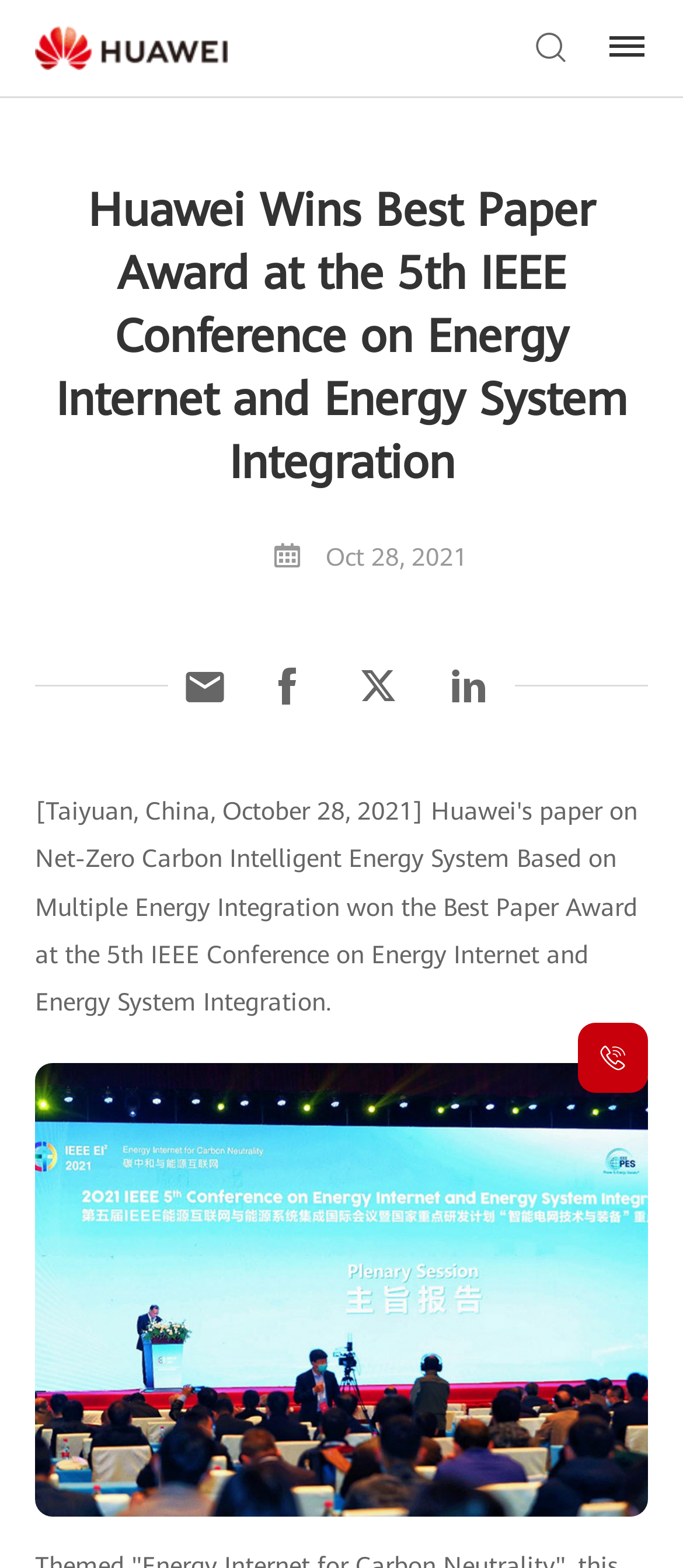Create an elaborate caption that covers all aspects of the webpage.

The webpage appears to be an article or news page about Huawei winning a Best Paper Award at an energy conference. At the top left corner, there is a Huawei logo, which is an image link. On the top right corner, there are several social media icon links. Below the logo, there is a heading that announces Huawei's achievement, taking up most of the width of the page. 

Below the heading, there is a date "Oct 28, 2021" displayed. Further down, there are four more social media icon links aligned horizontally. The page also features a large image that takes up most of the page's width, showing the stage at the 5th IEEE Conference on Energy Internet and Energy System Integration from an audience perspective.